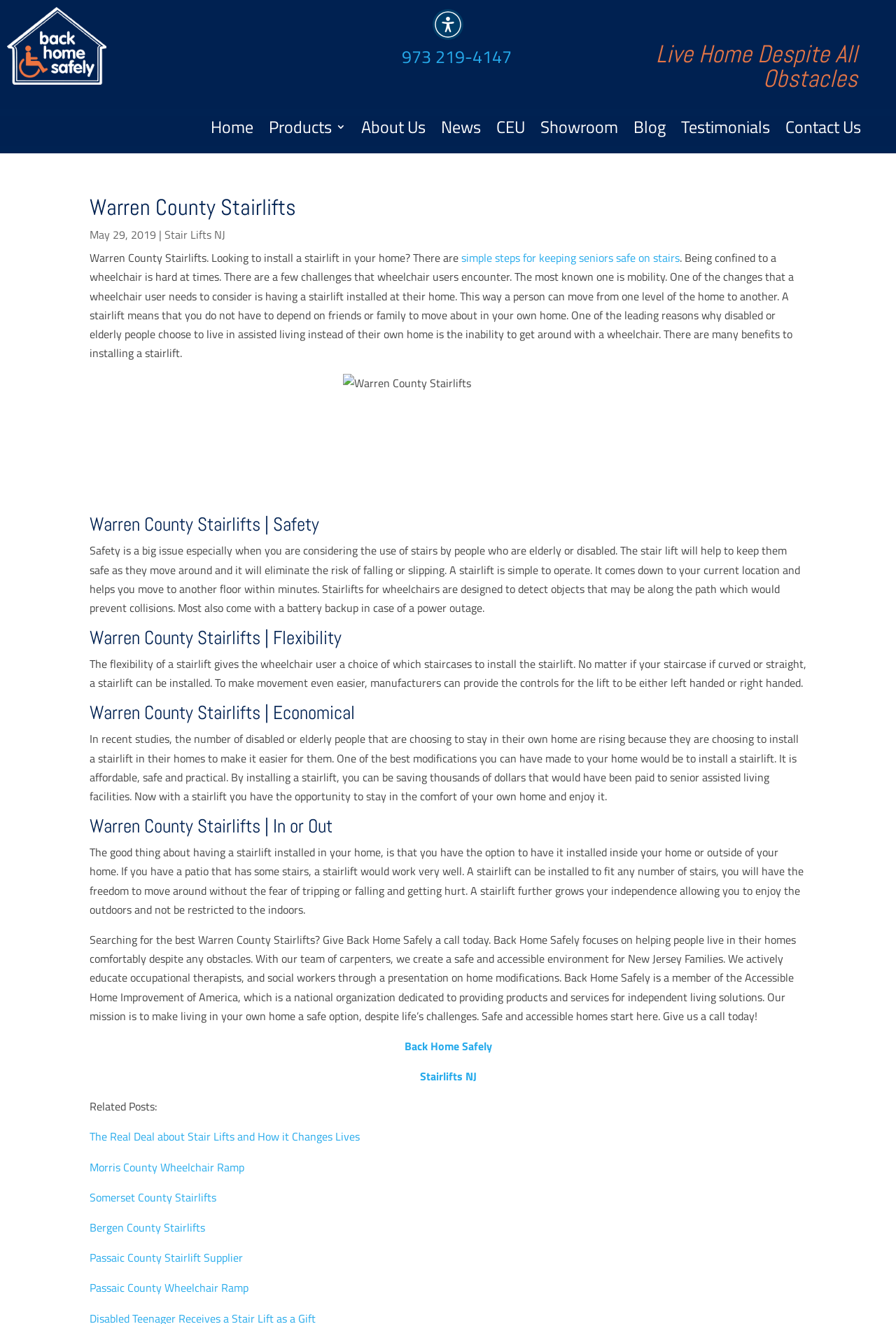Pinpoint the bounding box coordinates of the clickable element to carry out the following instruction: "Go to the 'Home' page."

[0.235, 0.092, 0.283, 0.104]